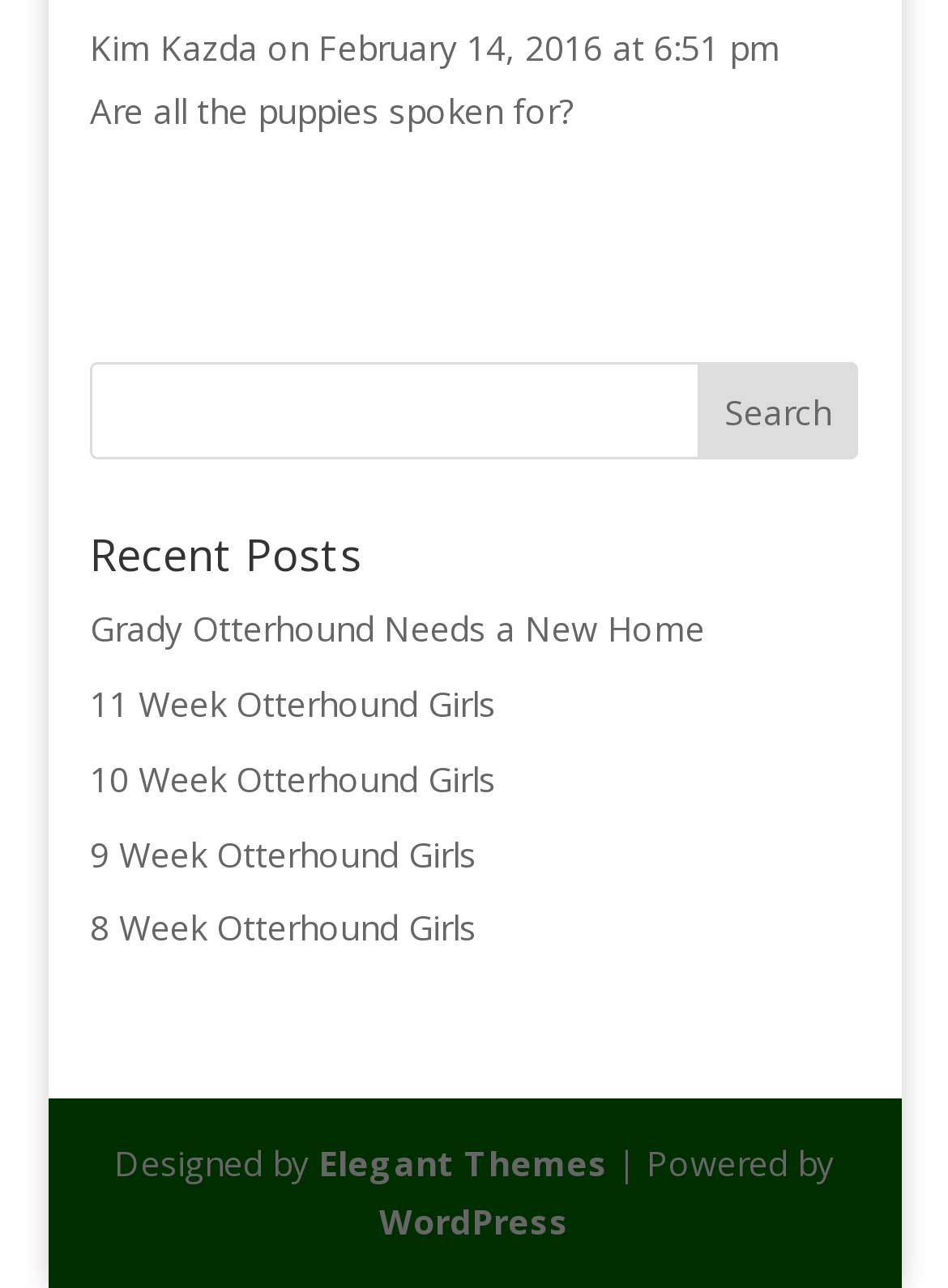Using the information in the image, give a comprehensive answer to the question: 
How many links are under 'Recent Posts'?

I counted the number of links under the 'Recent Posts' heading, which are 'Grady Otterhound Needs a New Home', '11 Week Otterhound Girls', '10 Week Otterhound Girls', '9 Week Otterhound Girls', and '8 Week Otterhound Girls'. There are 5 links in total.